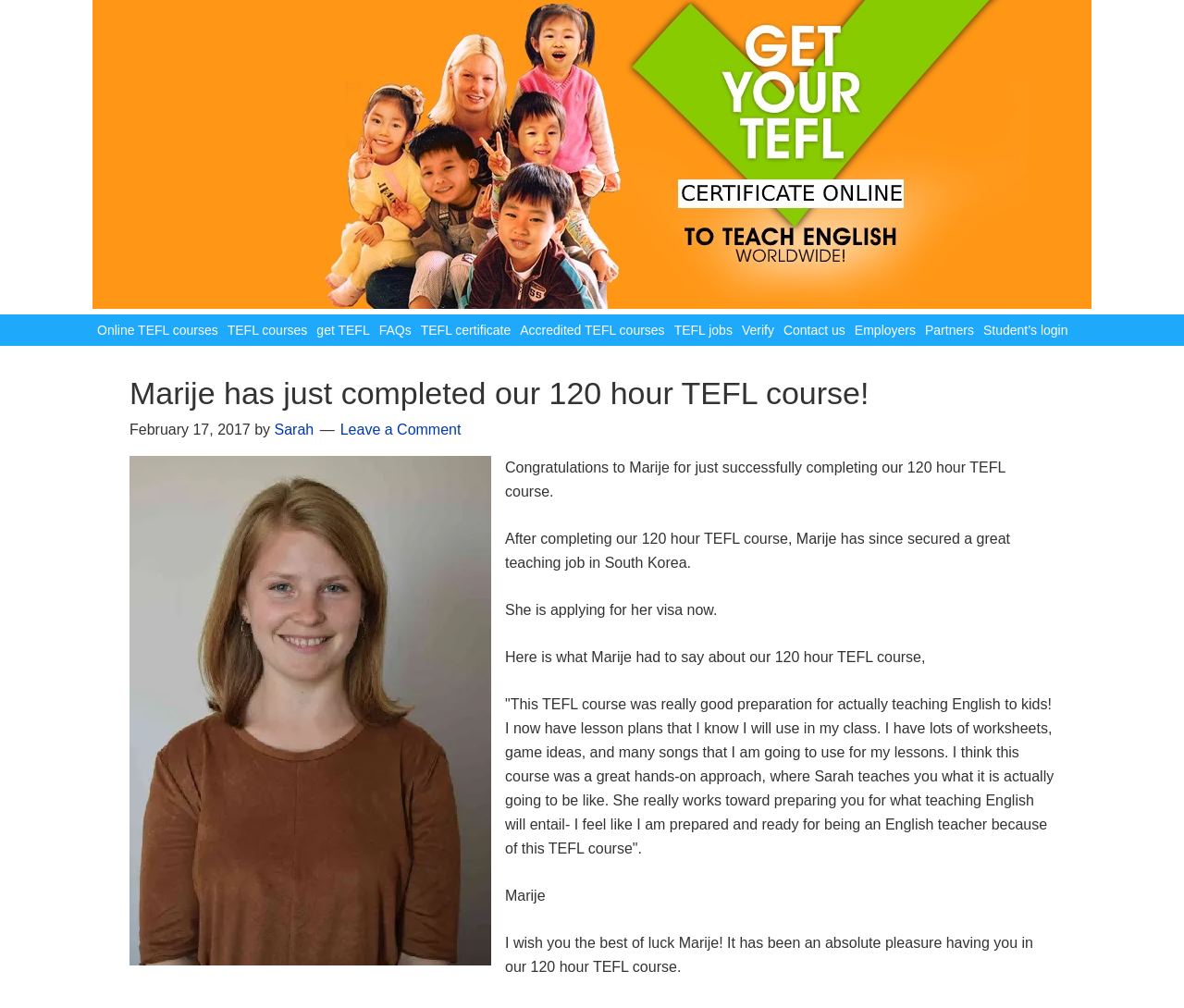Answer the question below using just one word or a short phrase: 
What is the date mentioned in the webpage?

February 17, 2017